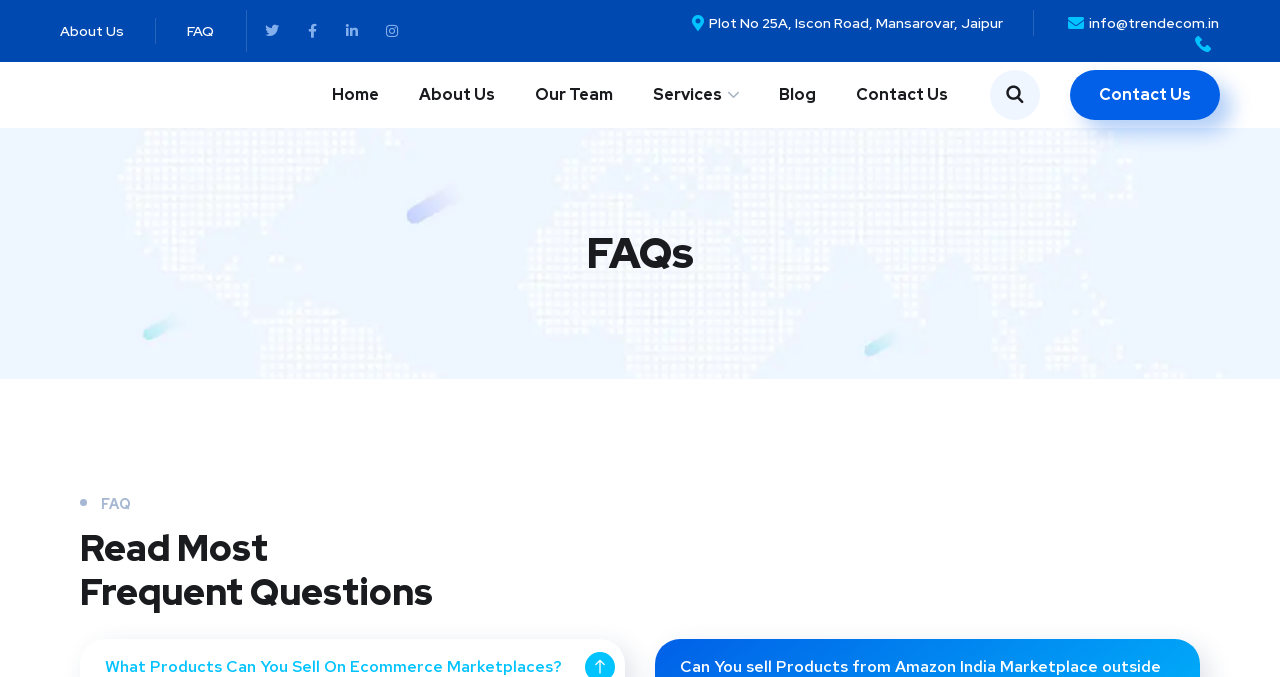Could you indicate the bounding box coordinates of the region to click in order to complete this instruction: "go to home page".

[0.259, 0.092, 0.296, 0.188]